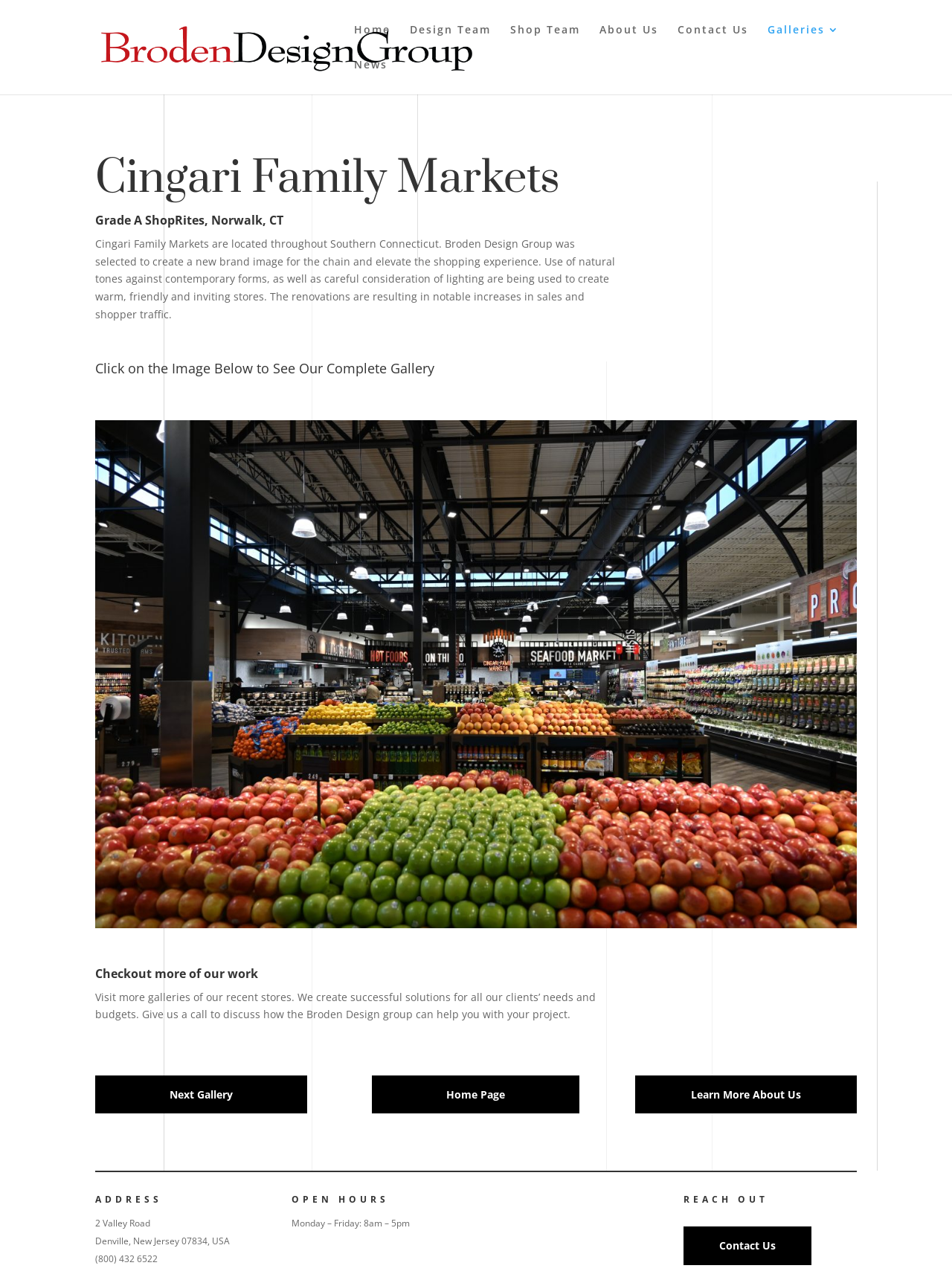How many links are there to navigate through the gallery?
Provide an in-depth answer to the question, covering all aspects.

There are 10 links to navigate through the gallery, which are numbered from 1 to 10 and are located at the bottom of the webpage.